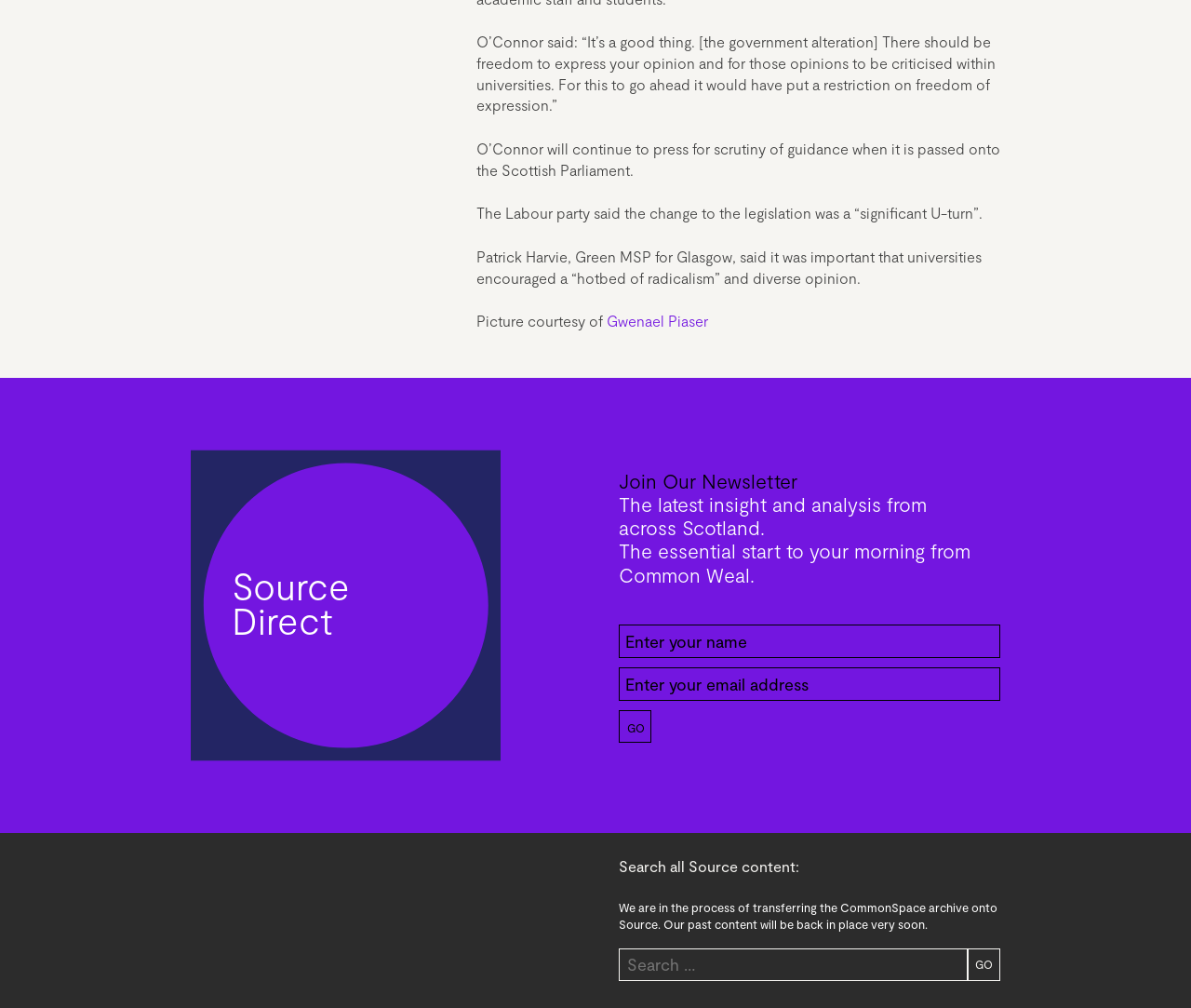Please identify the bounding box coordinates of the element on the webpage that should be clicked to follow this instruction: "Subscribe to the newsletter by clicking the 'GO' button". The bounding box coordinates should be given as four float numbers between 0 and 1, formatted as [left, top, right, bottom].

[0.52, 0.704, 0.547, 0.737]